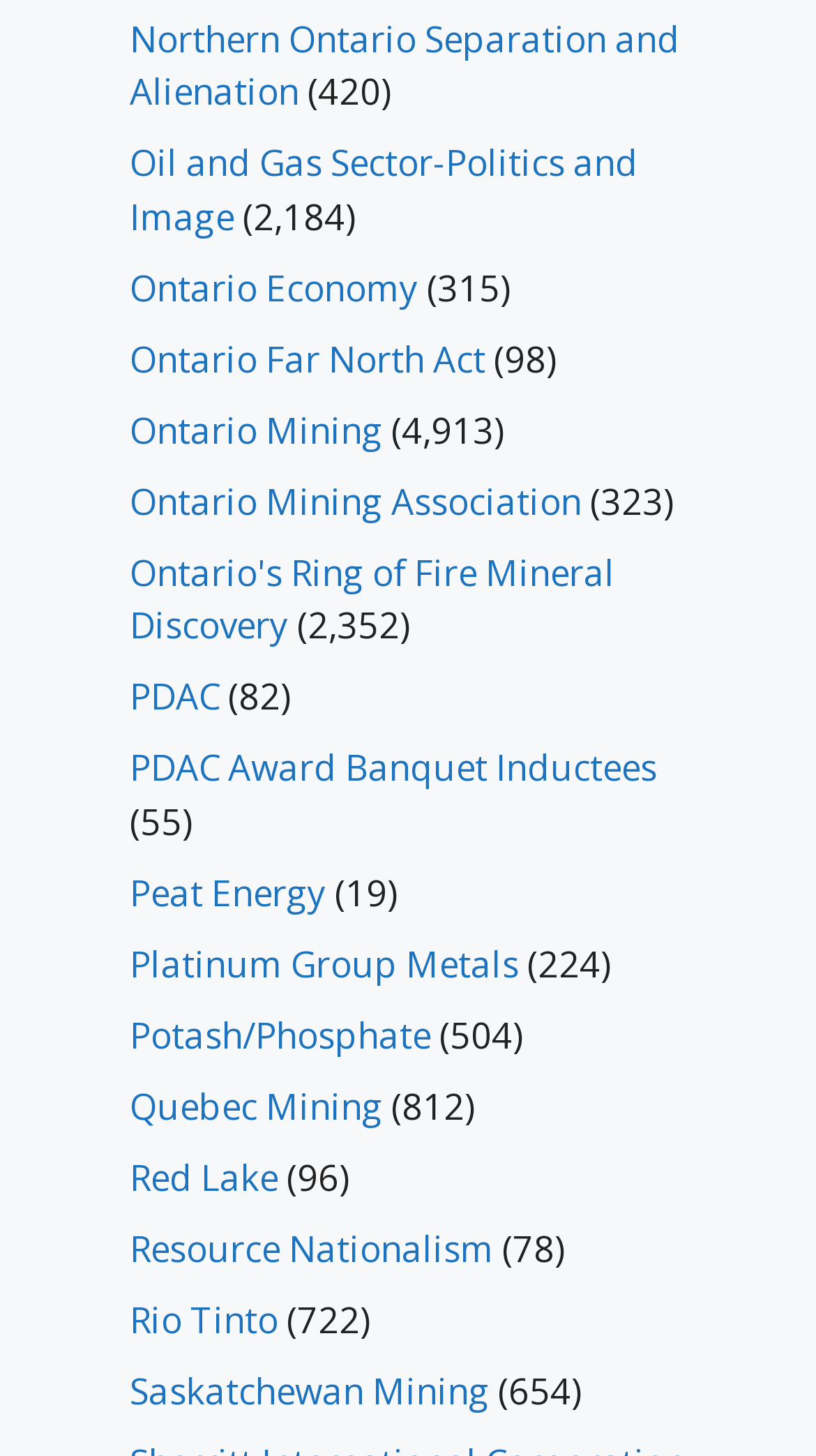Refer to the image and provide an in-depth answer to the question:
What is the vertical position of the link 'PDAC' relative to the link 'Ontario Economy'?

By comparing the y1 and y2 coordinates of the bounding boxes of the two links, I determined that the link 'PDAC' has a higher y1 value than the link 'Ontario Economy', indicating that it is positioned below the latter on the webpage.